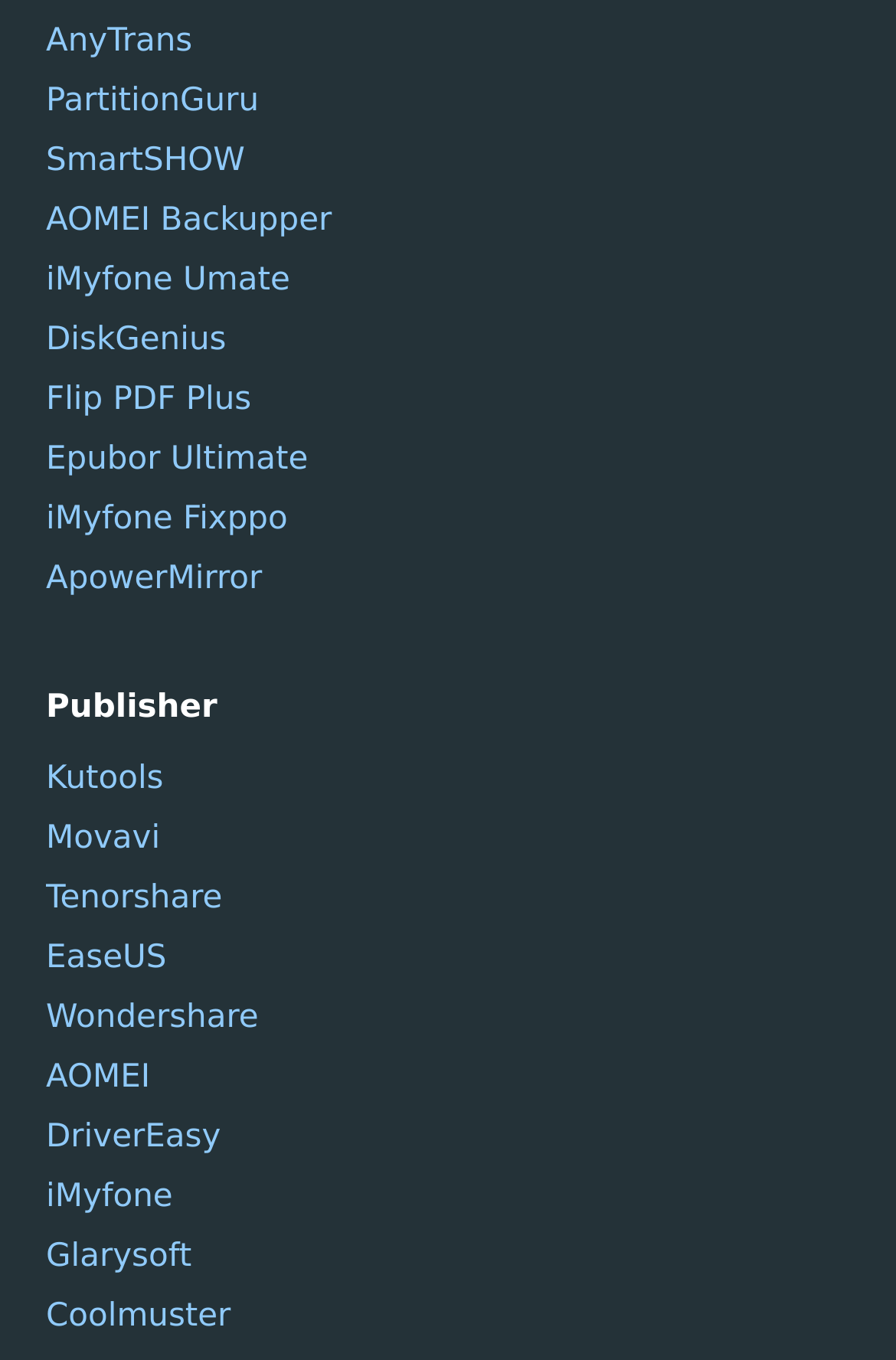What is the software listed below AOMEI Backupper?
Using the image provided, answer with just one word or phrase.

iMyfone Umate